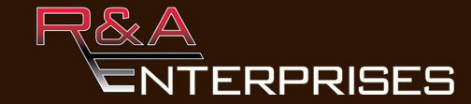Please provide a brief answer to the question using only one word or phrase: 
What font color is 'ENTERPRISES' in?

sleek white